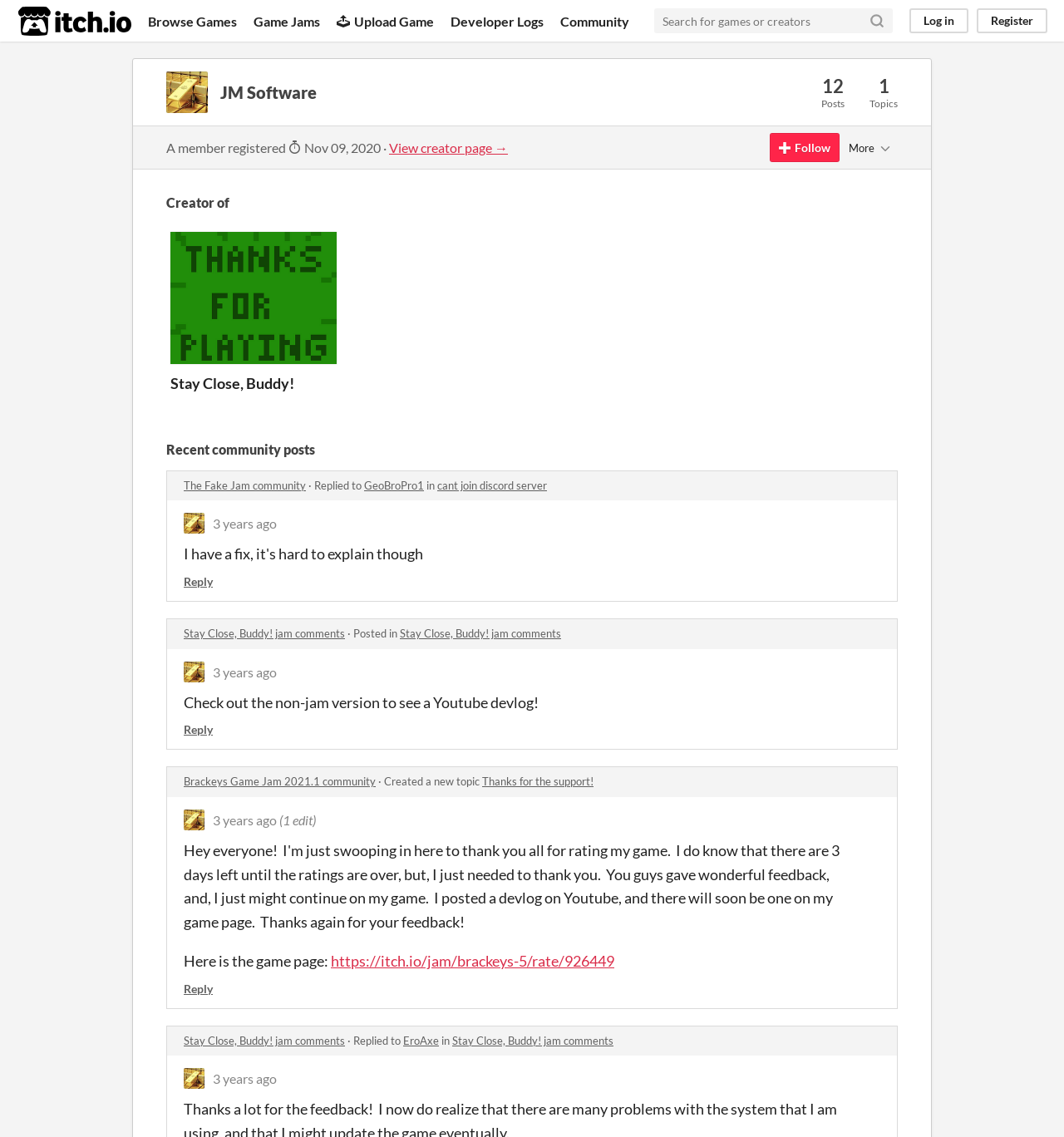Please find the bounding box coordinates of the element that you should click to achieve the following instruction: "Reply to a post". The coordinates should be presented as four float numbers between 0 and 1: [left, top, right, bottom].

[0.173, 0.505, 0.2, 0.518]